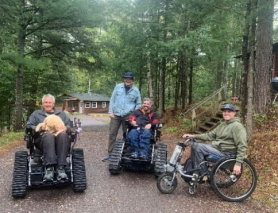What is the color of the jacket worn by the standing individual?
Based on the image, answer the question with a single word or brief phrase.

Light blue